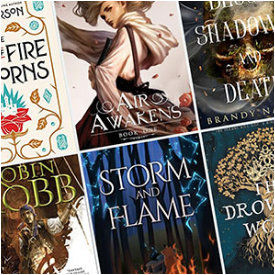How many book titles are mentioned?
Use the image to answer the question with a single word or phrase.

5